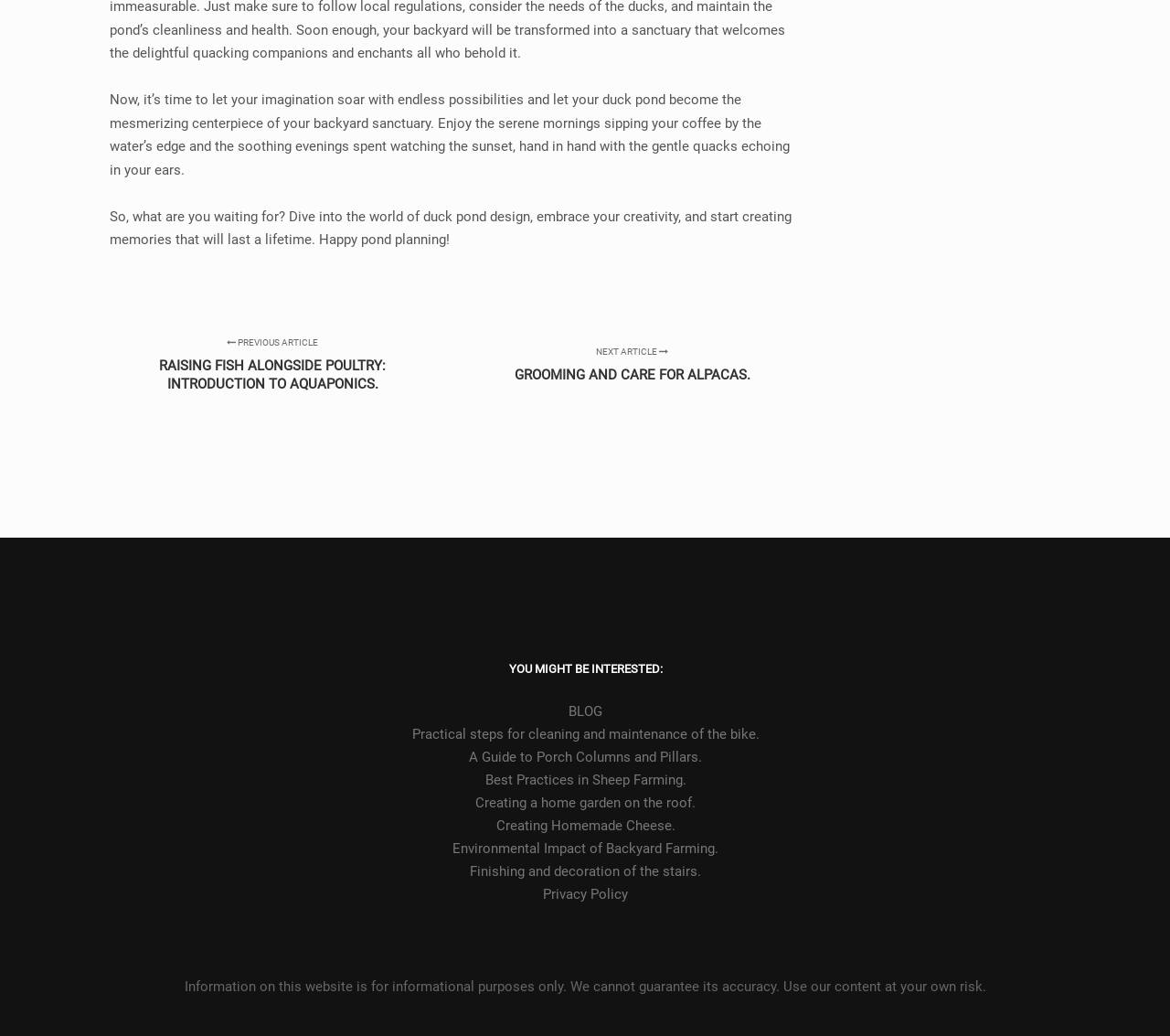Given the description BLOG, predict the bounding box coordinates of the UI element. Ensure the coordinates are in the format (top-left x, top-left y, bottom-right x, bottom-right y) and all values are between 0 and 1.

[0.055, 0.677, 0.945, 0.699]